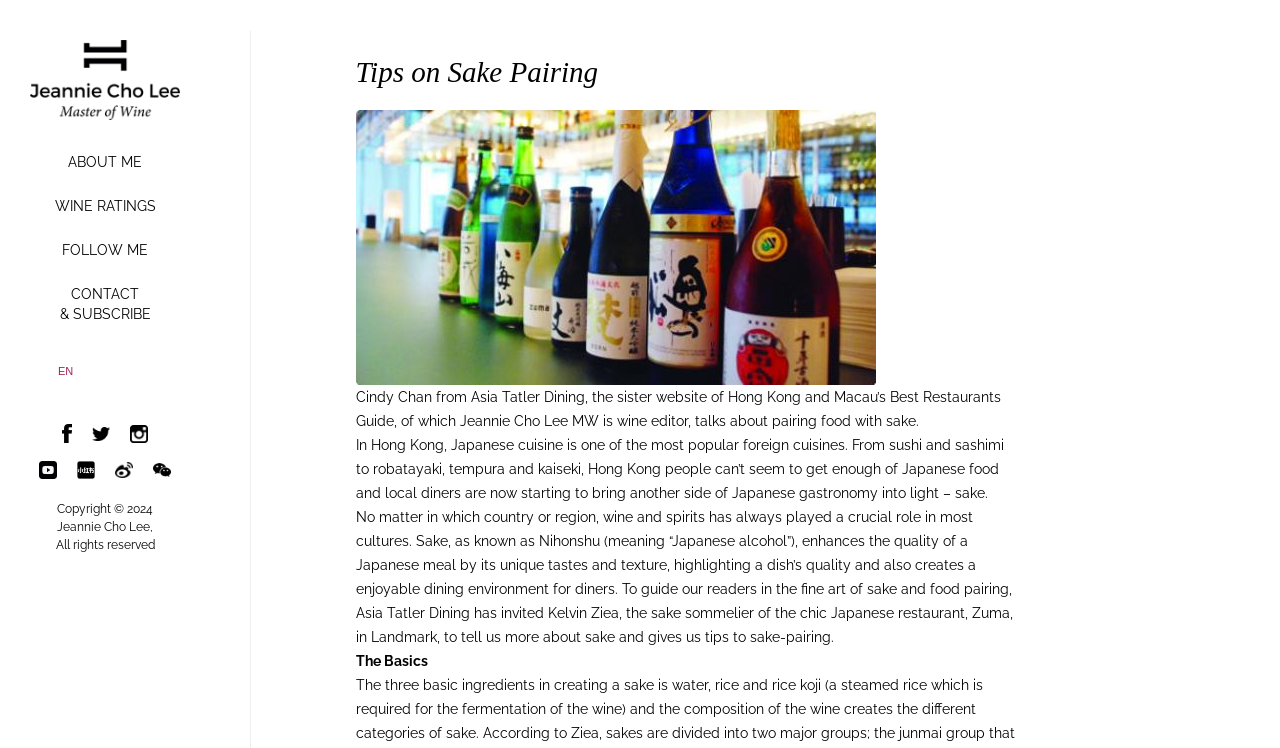Who is the wine editor of Hong Kong and Macau's Best Restaurants Guide?
Offer a detailed and exhaustive answer to the question.

According to the static text element on the webpage, Cindy Chan from Asia Tatler Dining mentions that Jeannie Cho Lee MW is the wine editor of Hong Kong and Macau's Best Restaurants Guide.